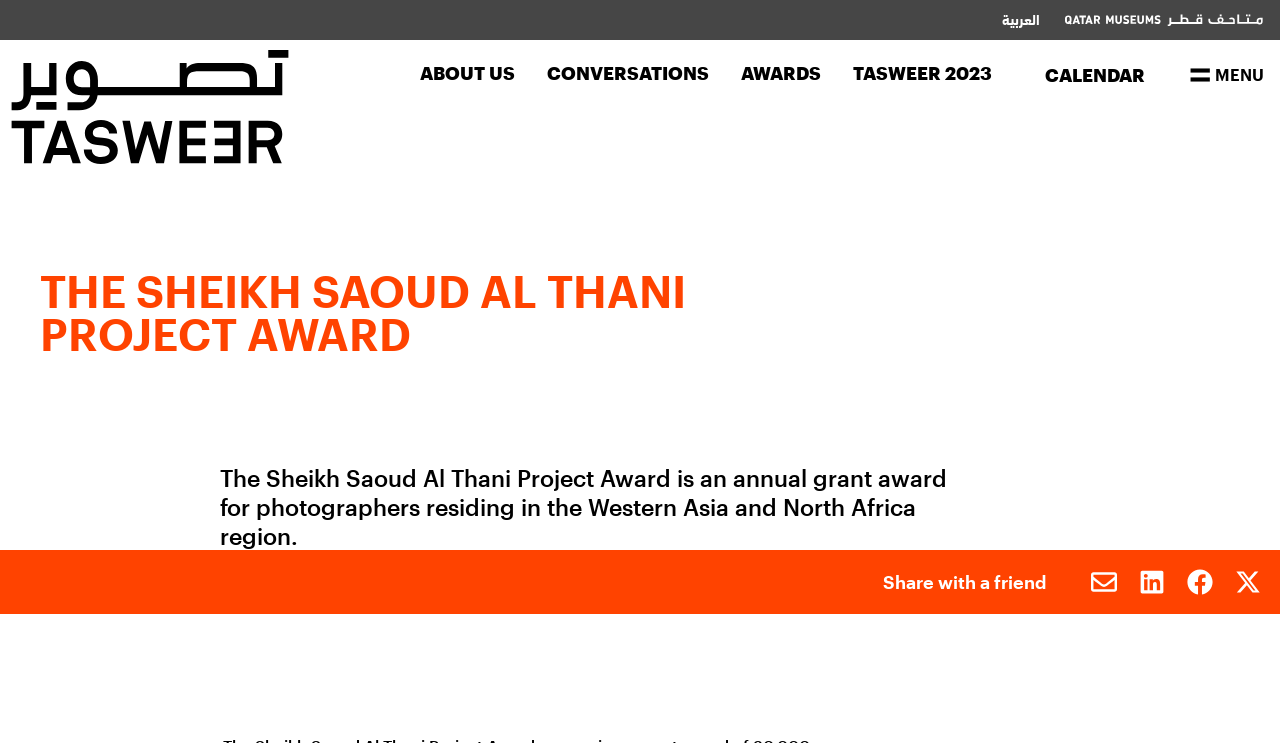What is the type of the 'MENU' element?
Please provide a detailed answer to the question.

I found the answer by looking at the element with the text 'MENU' and its type, which is a button.